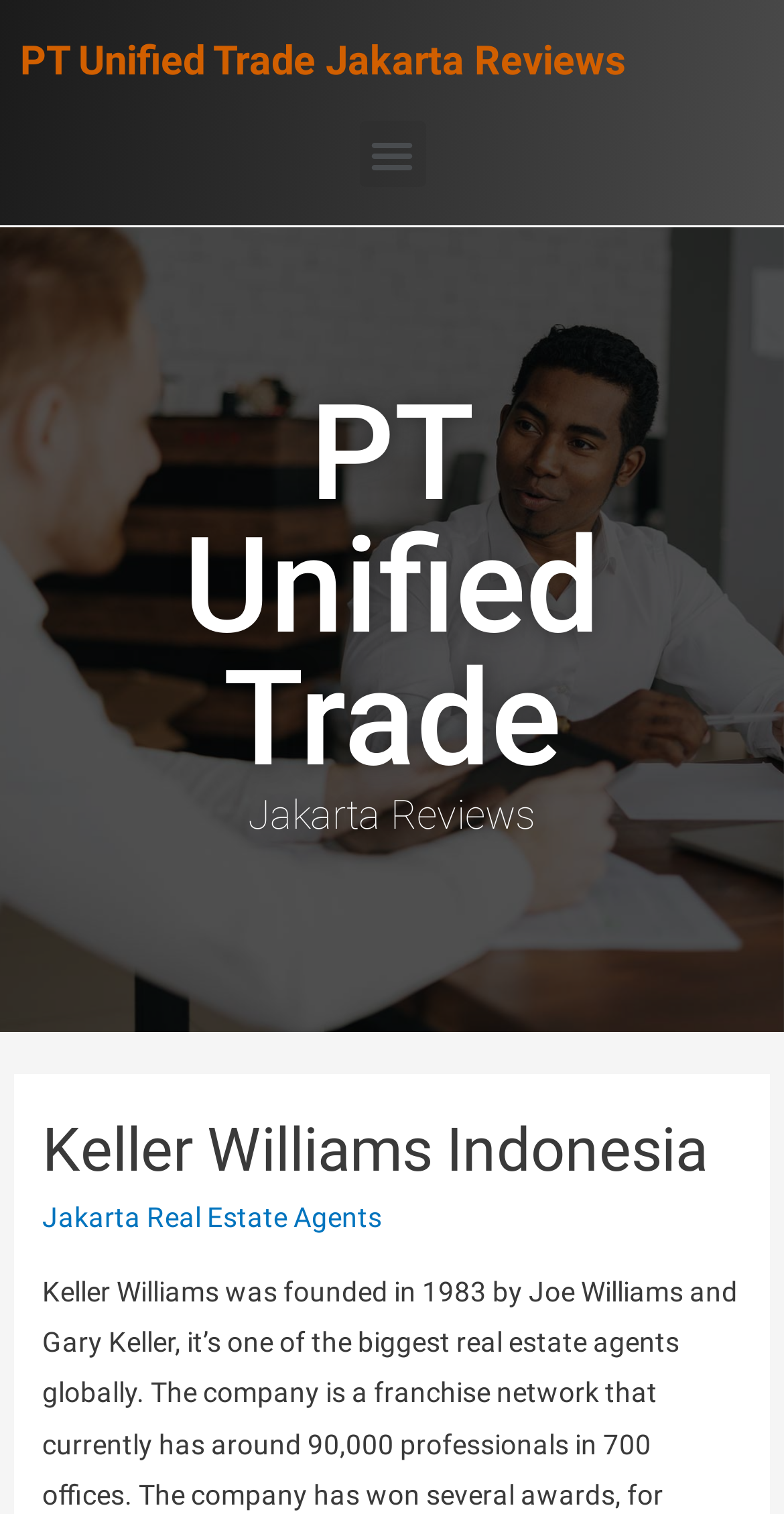Use a single word or phrase to answer the question: What is the location of the real estate agents?

Jakarta